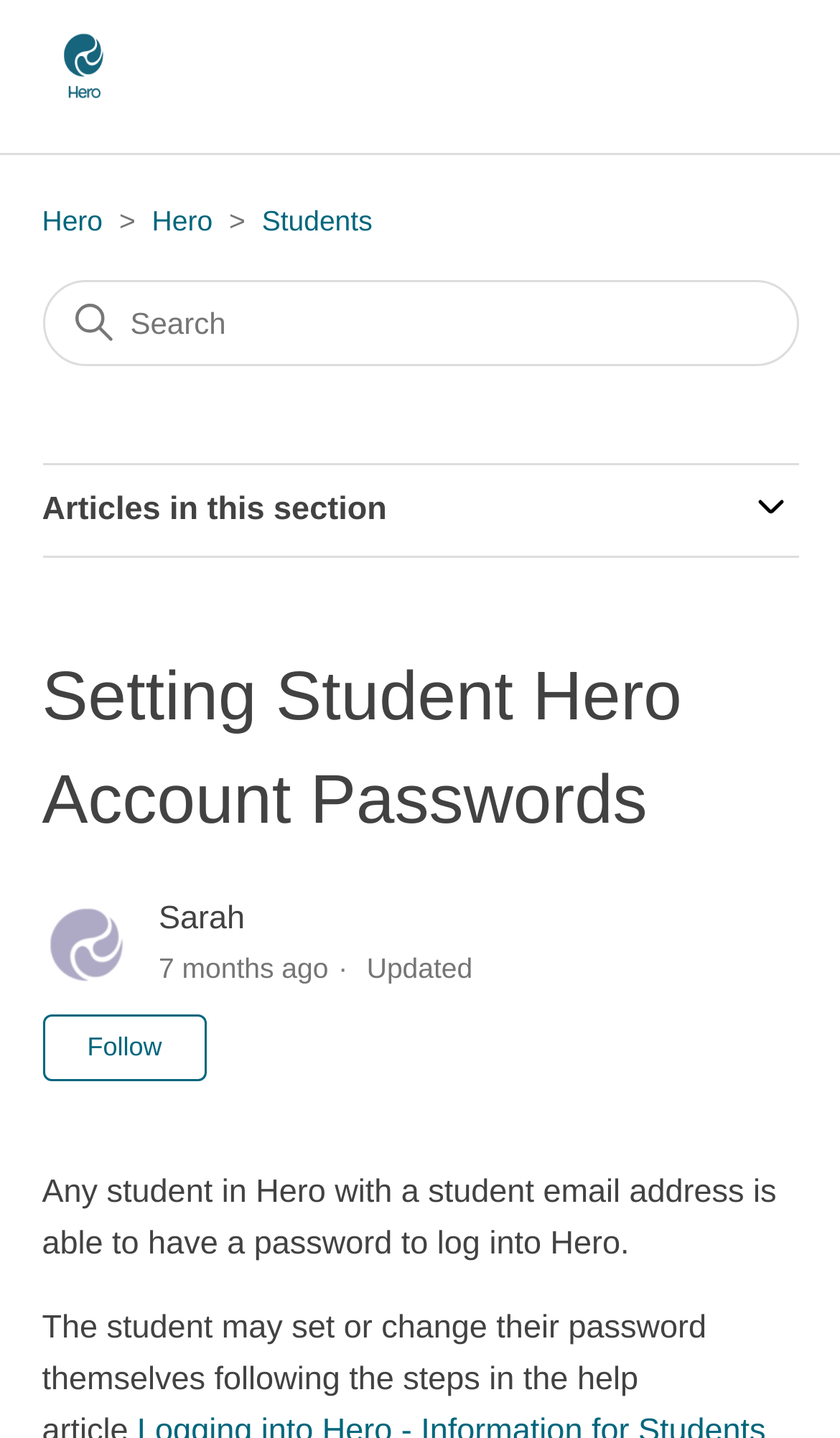Refer to the screenshot and answer the following question in detail:
What type of content is presented in this section?

The webpage contains a heading 'Articles in this section' and a button with the same text, which suggests that this section of the webpage is dedicated to presenting articles or content related to Hero. The use of the term 'Articles' and the button functionality implies that the section is a collection of related content.